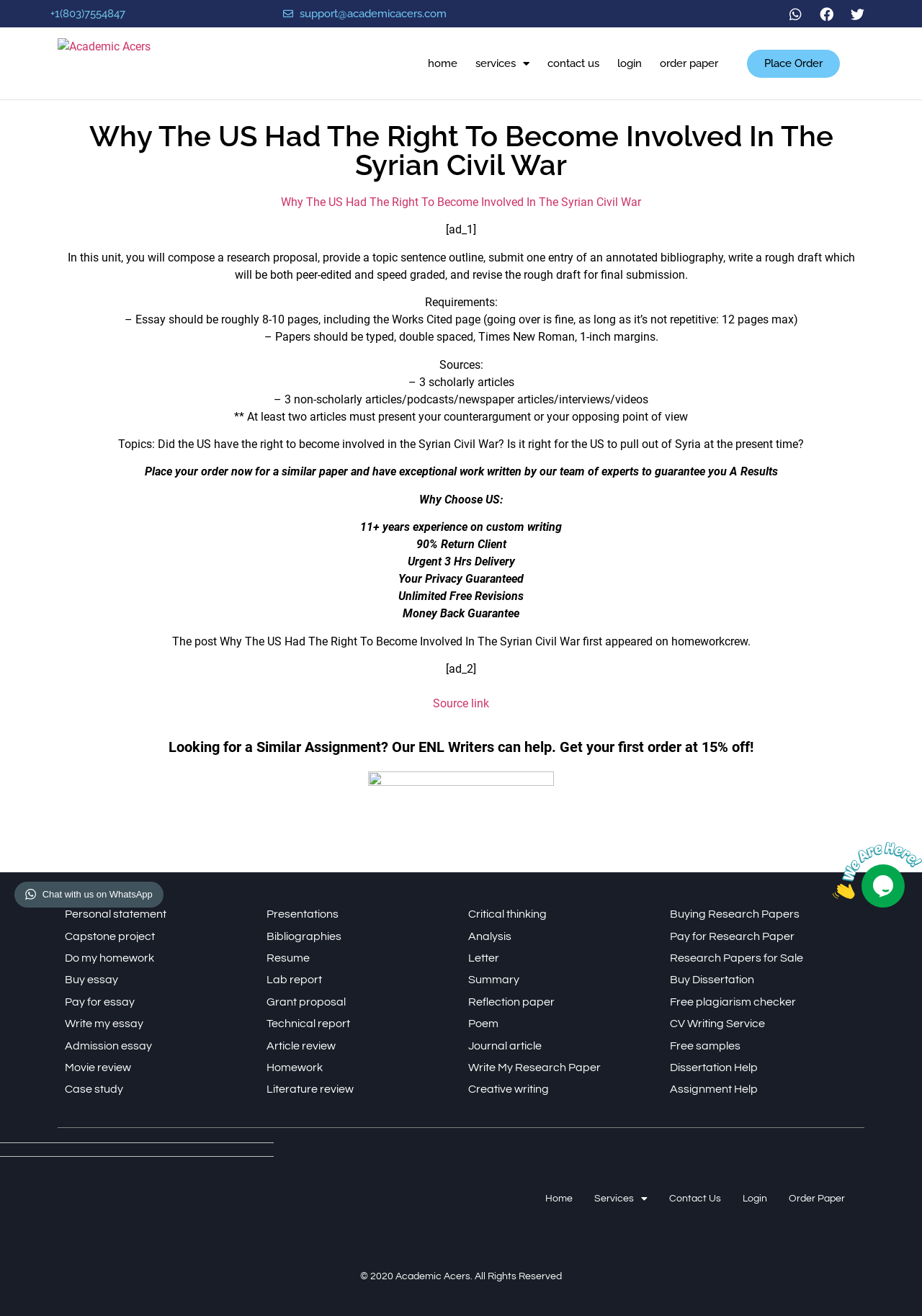What is the discount for the first order?
Answer the question in as much detail as possible.

I found the discount for the first order in the heading element with bounding box coordinates [0.062, 0.56, 0.938, 0.575], which states 'Get your first order at 15% off'.